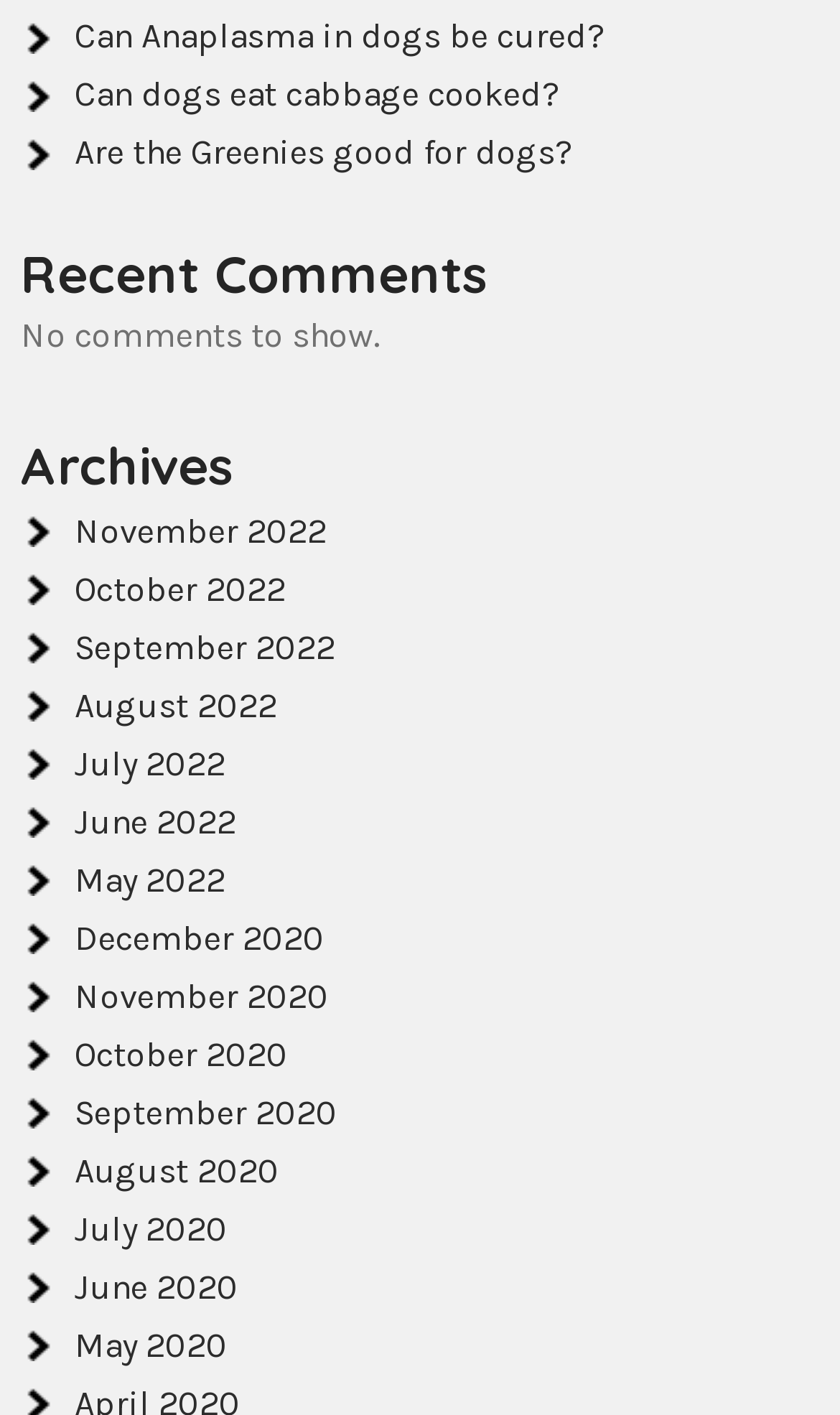Predict the bounding box for the UI component with the following description: "Discussion".

None